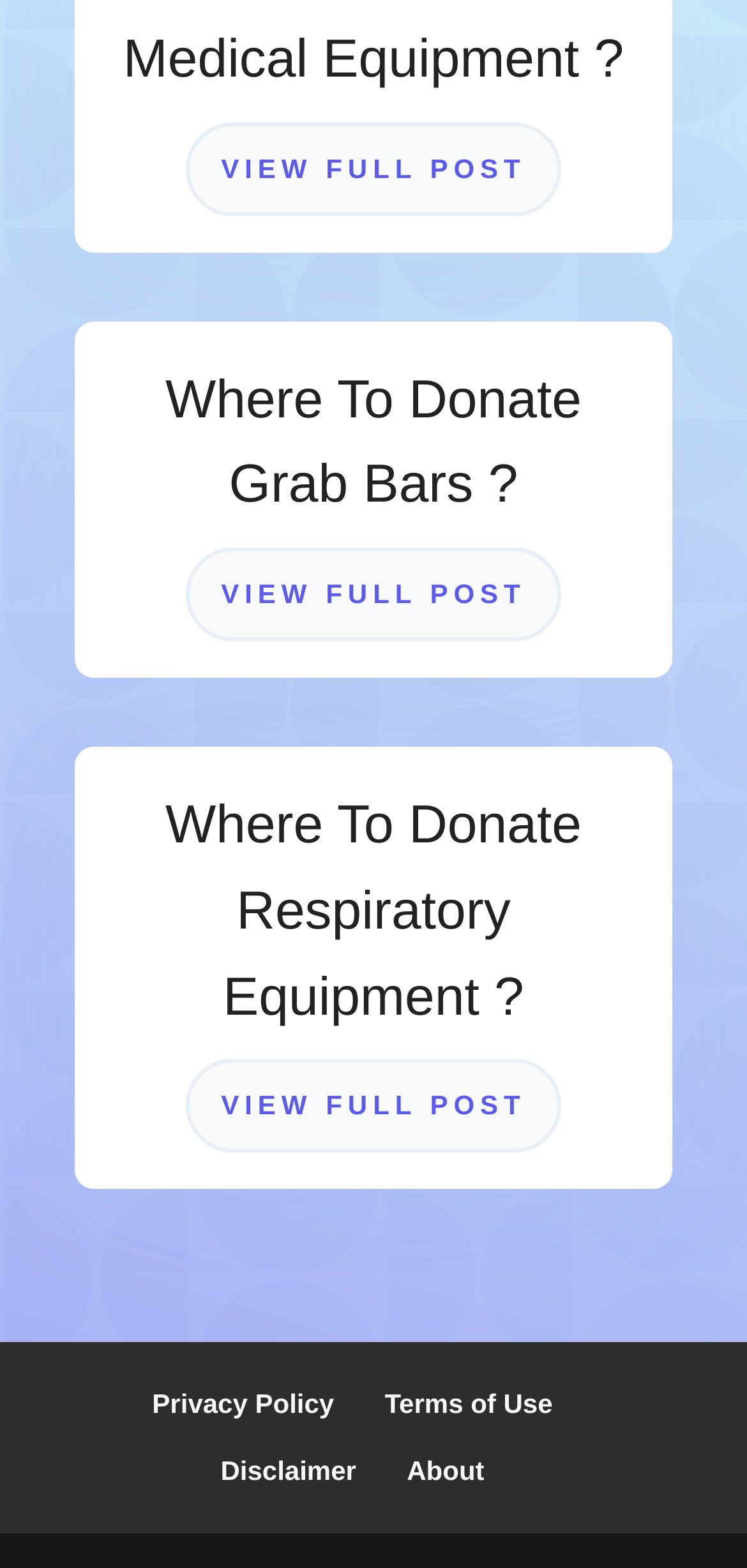Please respond to the question using a single word or phrase:
How many articles are on this webpage?

2